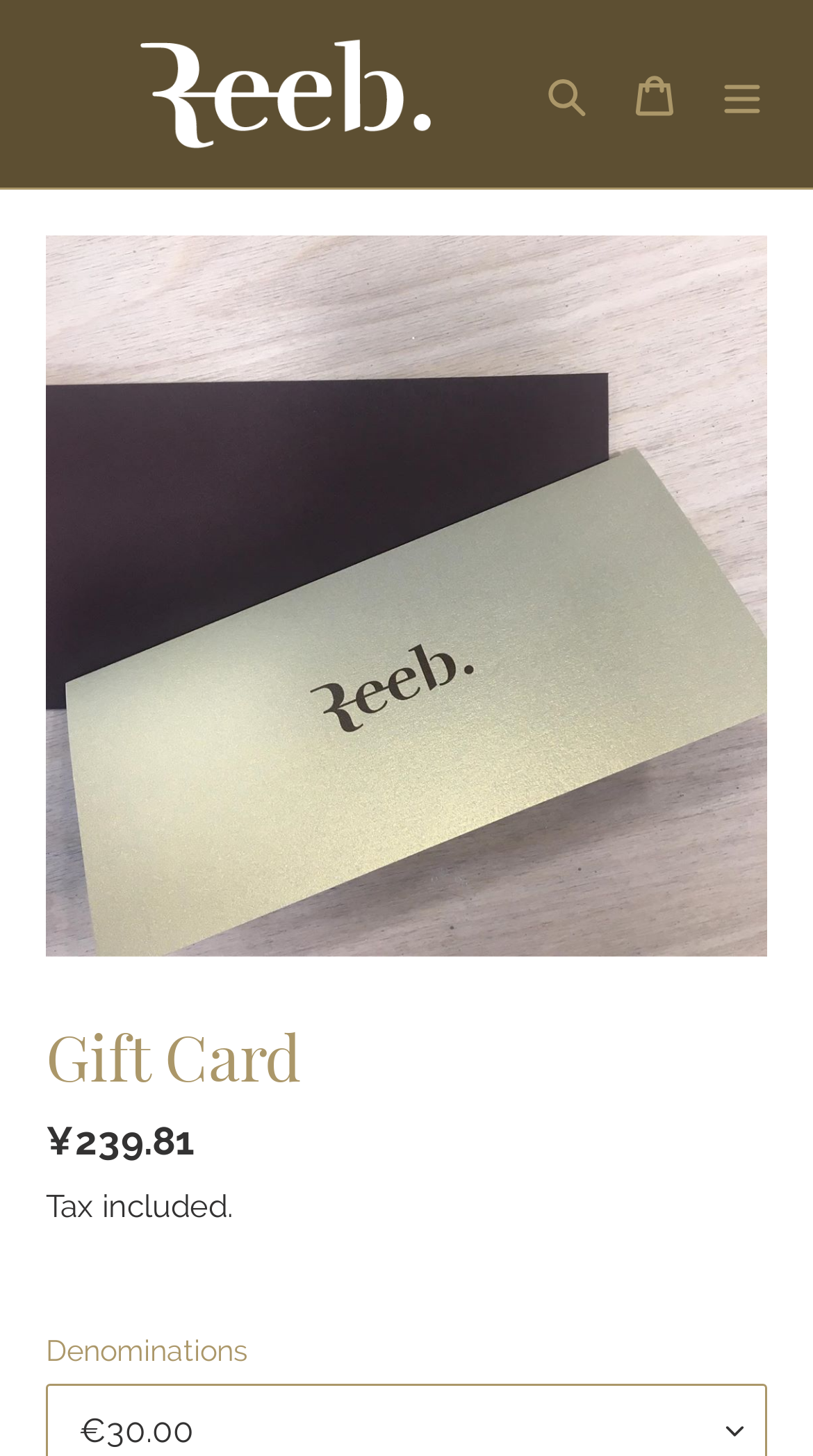Find the coordinates for the bounding box of the element with this description: "parent_node: Search aria-label="Menu"".

[0.859, 0.033, 0.967, 0.096]